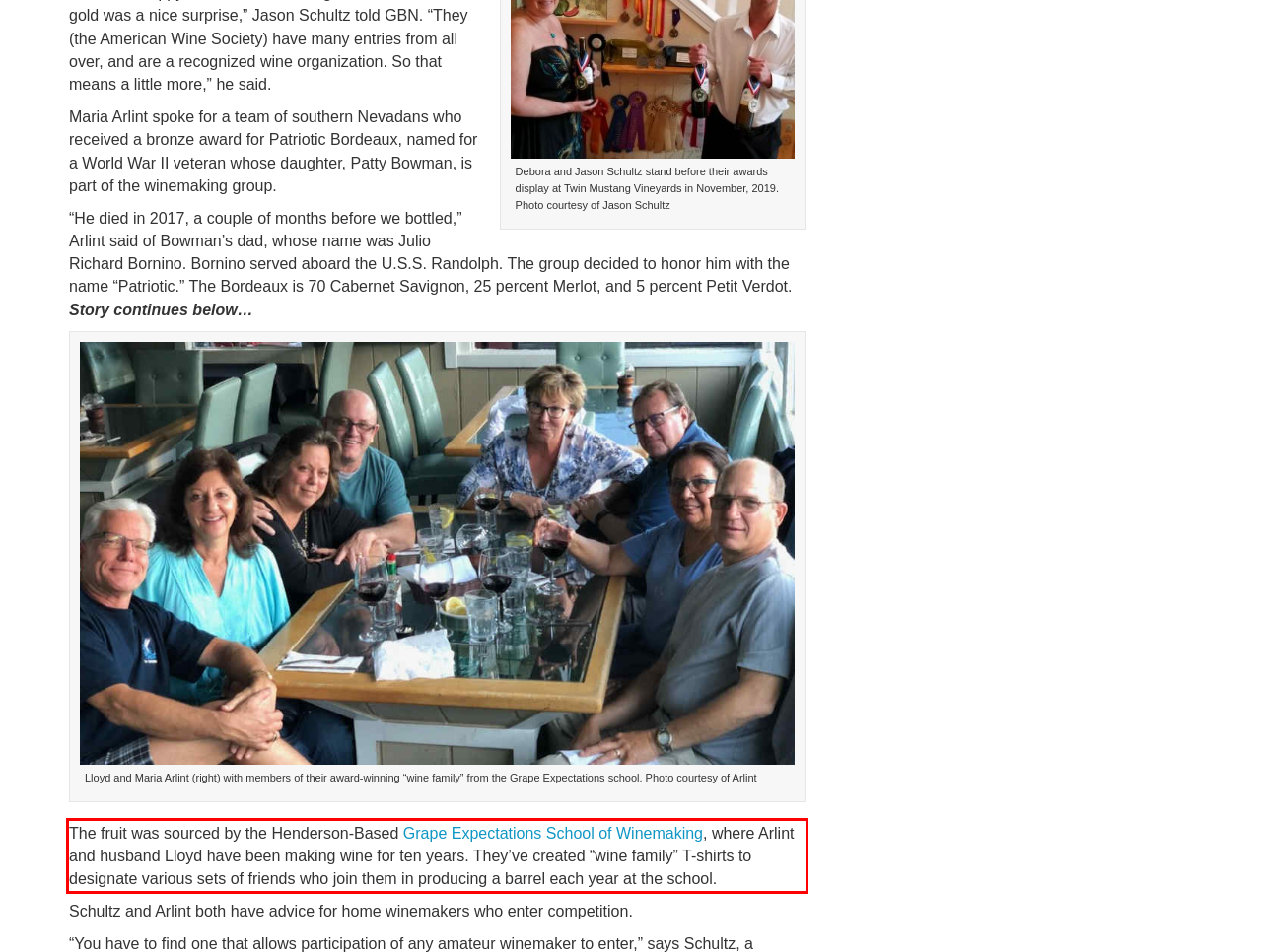You are given a screenshot with a red rectangle. Identify and extract the text within this red bounding box using OCR.

The fruit was sourced by the Henderson-Based Grape Expectations School of Winemaking, where Arlint and husband Lloyd have been making wine for ten years. They’ve created “wine family” T-shirts to designate various sets of friends who join them in producing a barrel each year at the school.